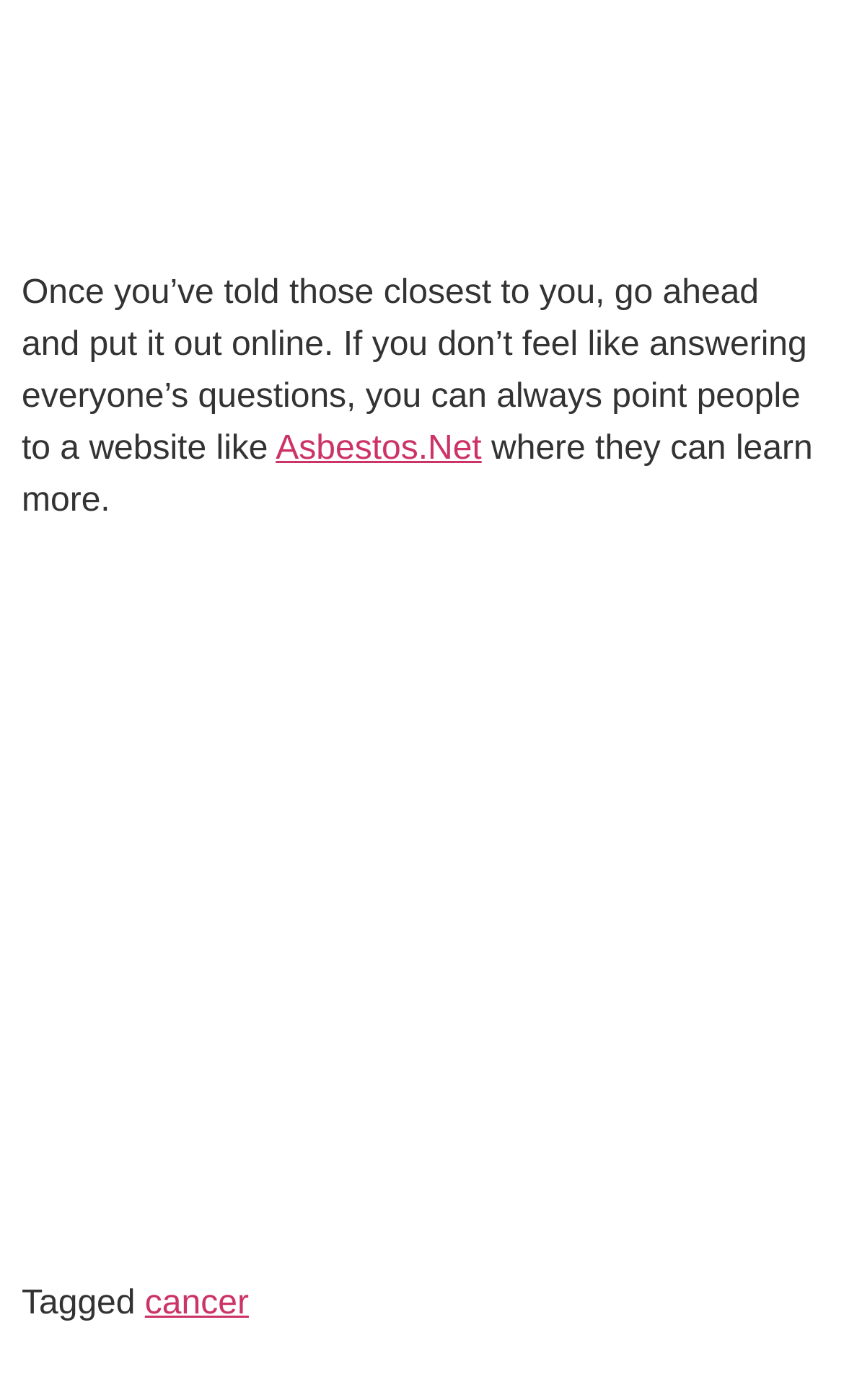Review the image closely and give a comprehensive answer to the question: What is the purpose of the website?

The webpage encourages users to share information online, suggesting that the purpose of the website is to facilitate the sharing of information, possibly related to cancer or asbestos.